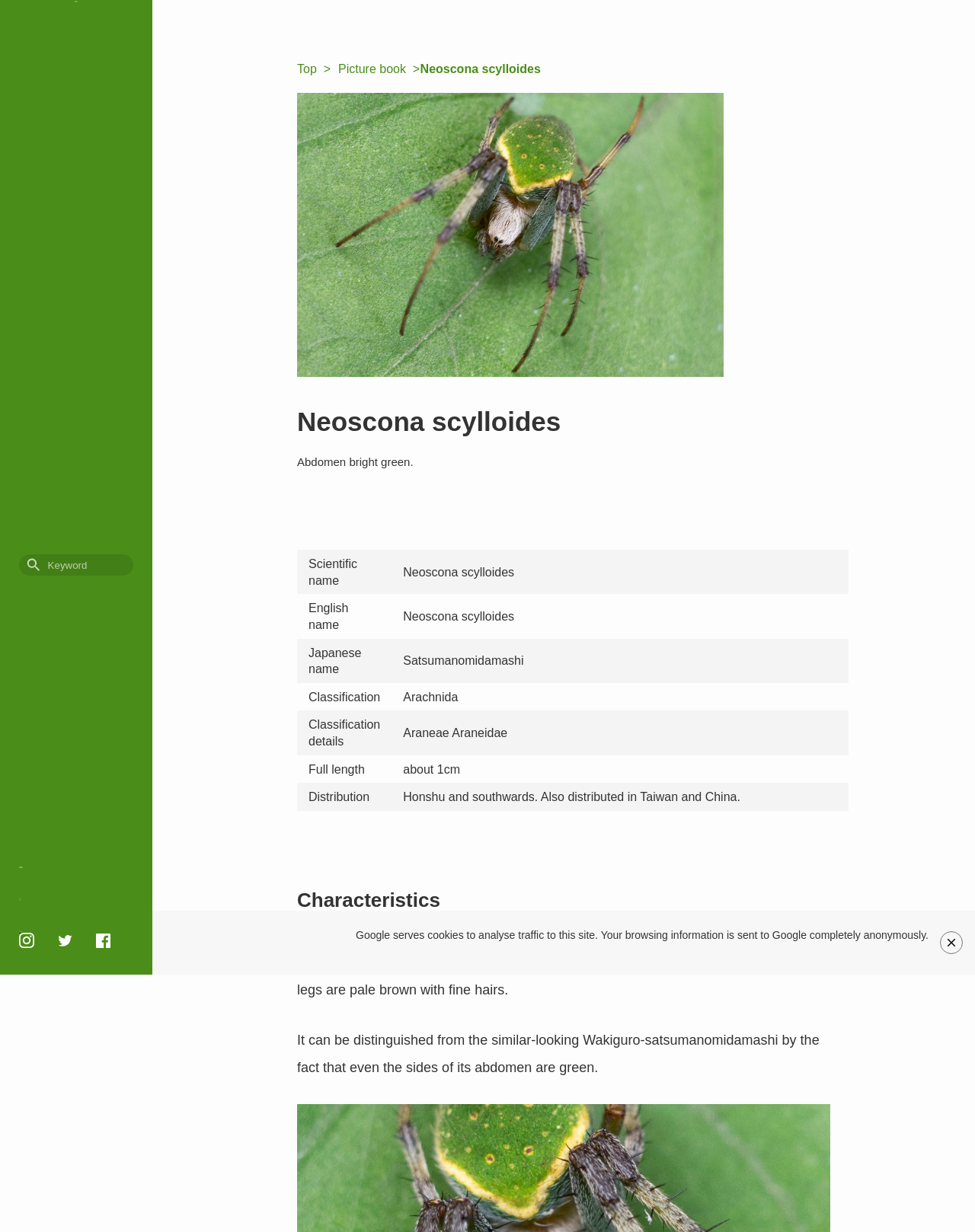Refer to the element description Close and identify the corresponding bounding box in the screenshot. Format the coordinates as (top-left x, top-left y, bottom-right x, bottom-right y) with values in the range of 0 to 1.

[0.02, 0.45, 0.137, 0.482]